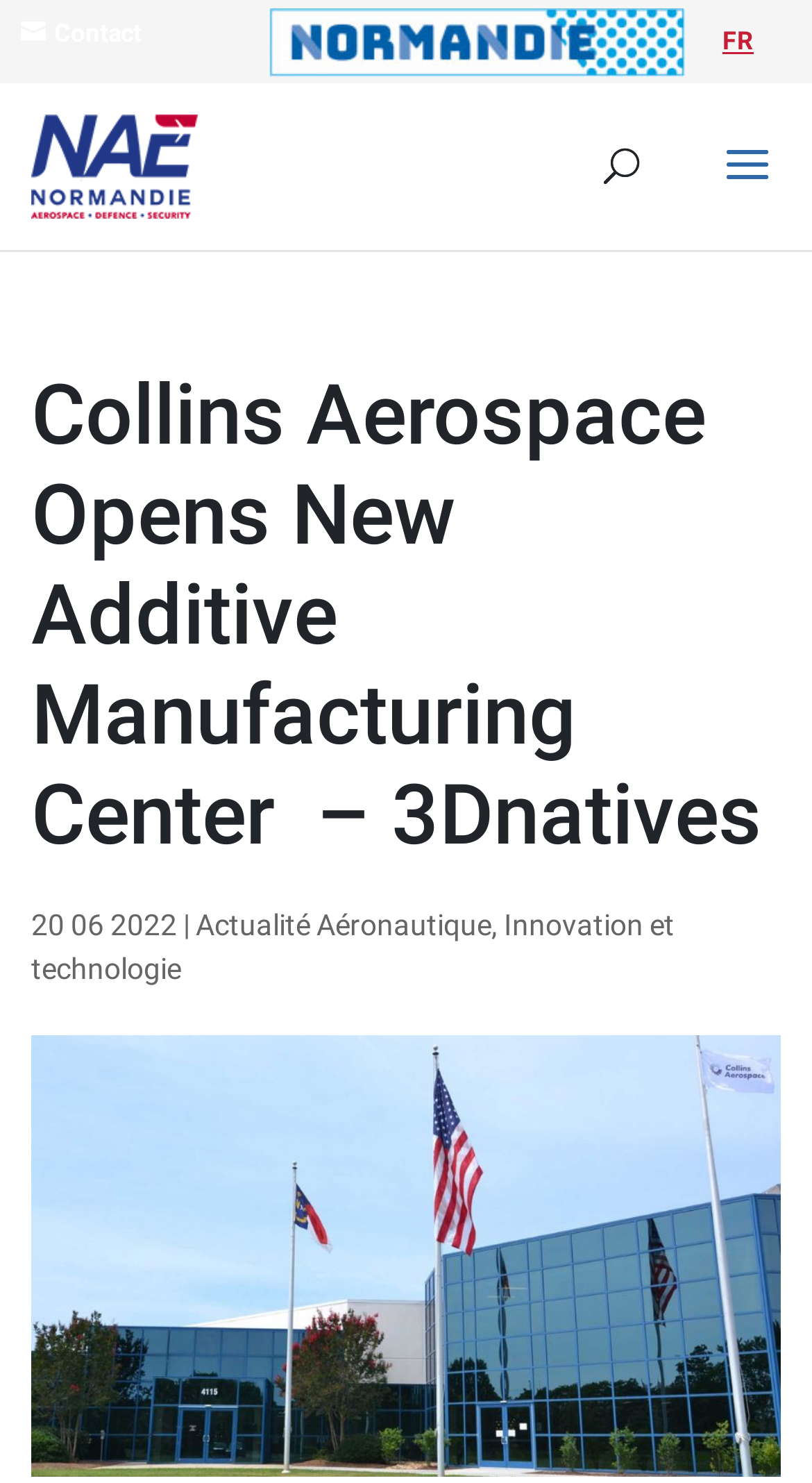What is the company mentioned in the article?
Carefully analyze the image and provide a detailed answer to the question.

I obtained this information from the main heading of the webpage, which mentions 'Collins Aerospace Opens New Additive Manufacturing Center'.